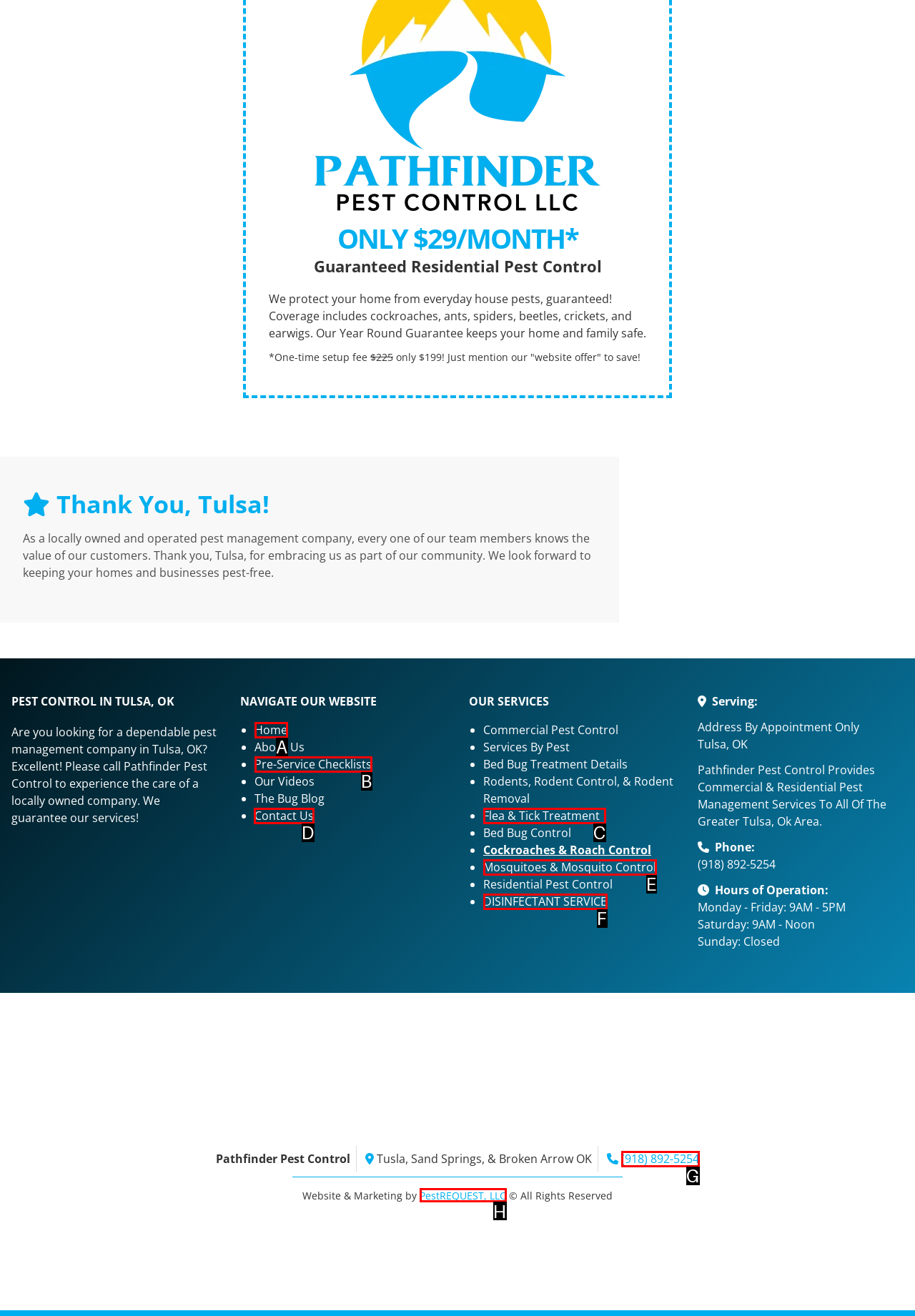Select the HTML element that needs to be clicked to carry out the task: Visit the 'Contact Us' page
Provide the letter of the correct option.

D